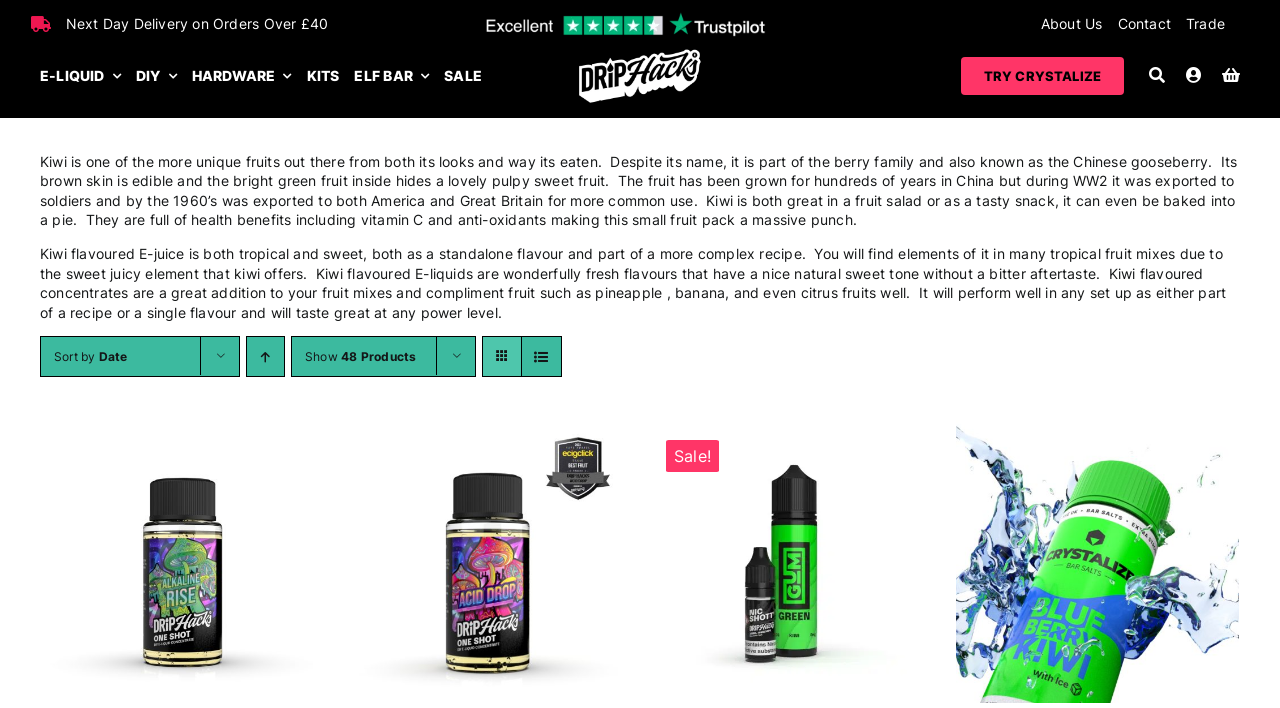Identify the bounding box coordinates of the section that should be clicked to achieve the task described: "Sort products by date".

[0.042, 0.493, 0.077, 0.515]